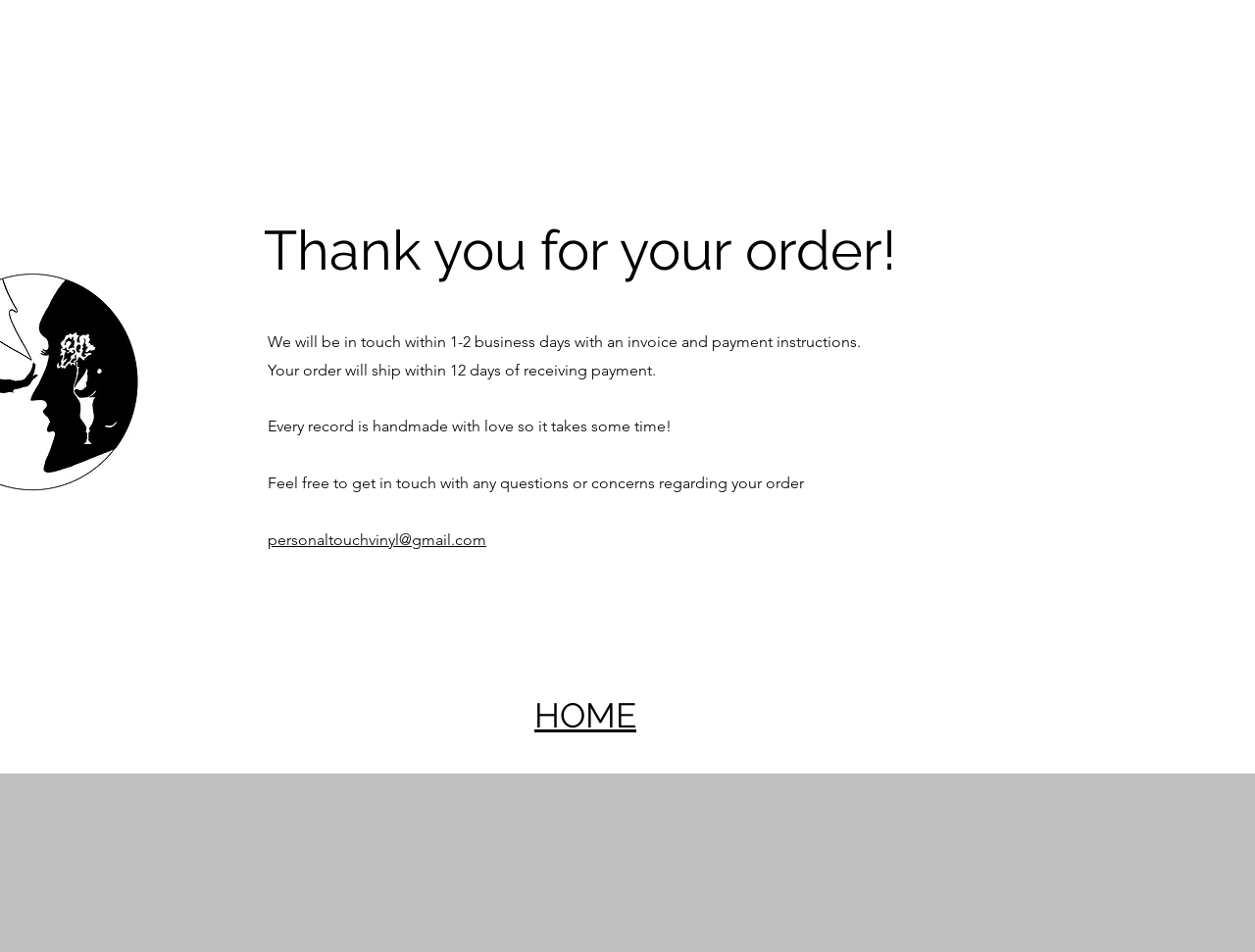What is the main heading displayed on the webpage? Please provide the text.

Thank you for your order!